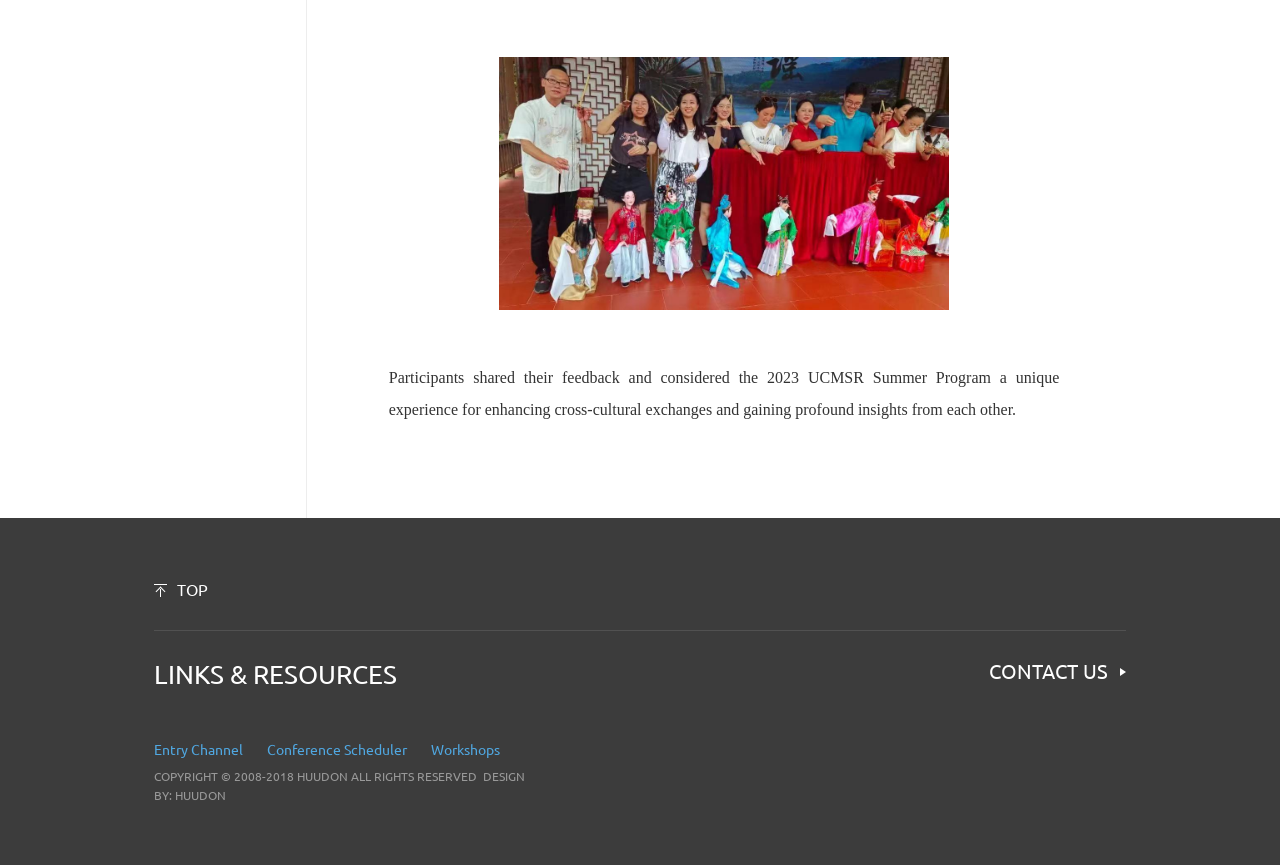What is the purpose of the 'Conference Scheduler' link?
Please use the visual content to give a single word or phrase answer.

To schedule conferences